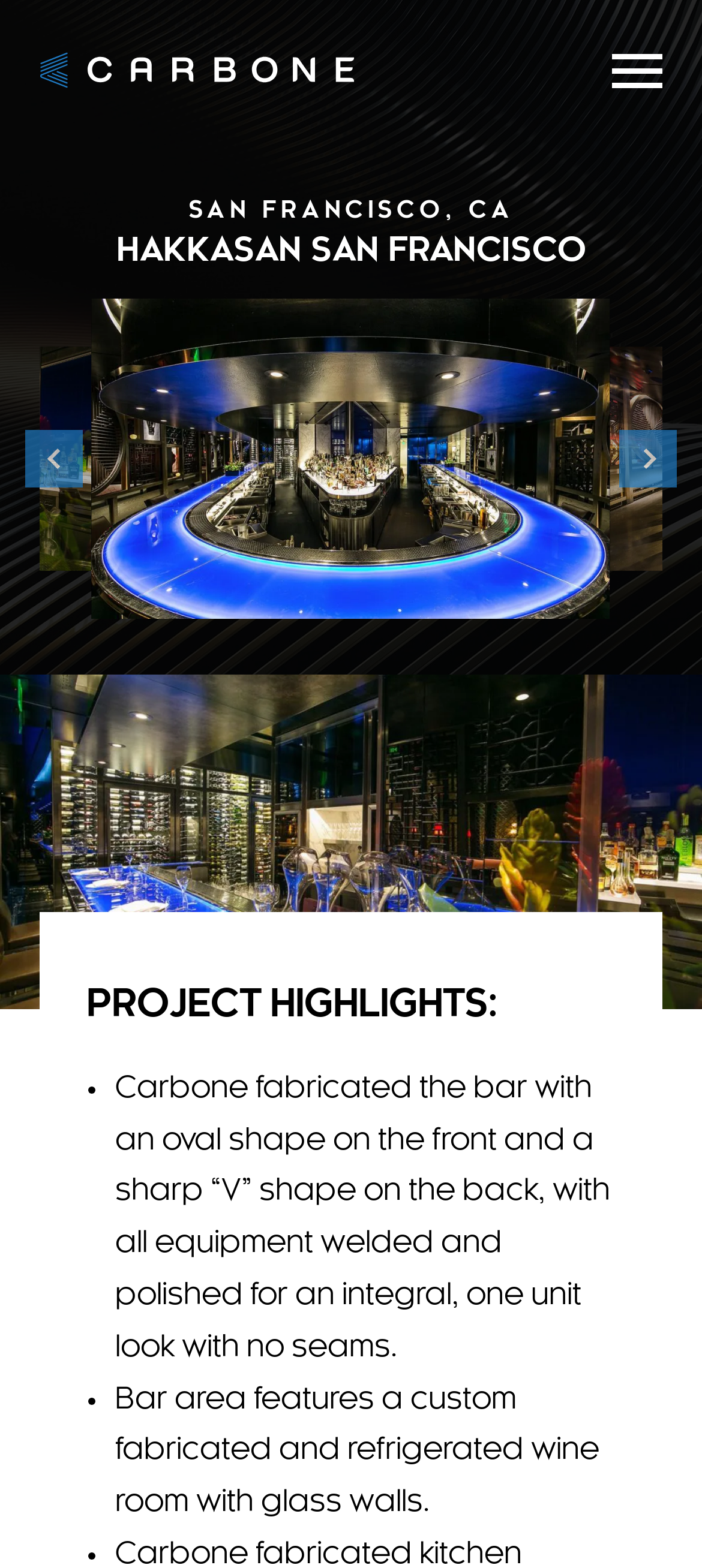From the webpage screenshot, identify the region described by Previous. Provide the bounding box coordinates as (top-left x, top-left y, bottom-right x, bottom-right y), with each value being a floating point number between 0 and 1.

[0.035, 0.275, 0.117, 0.311]